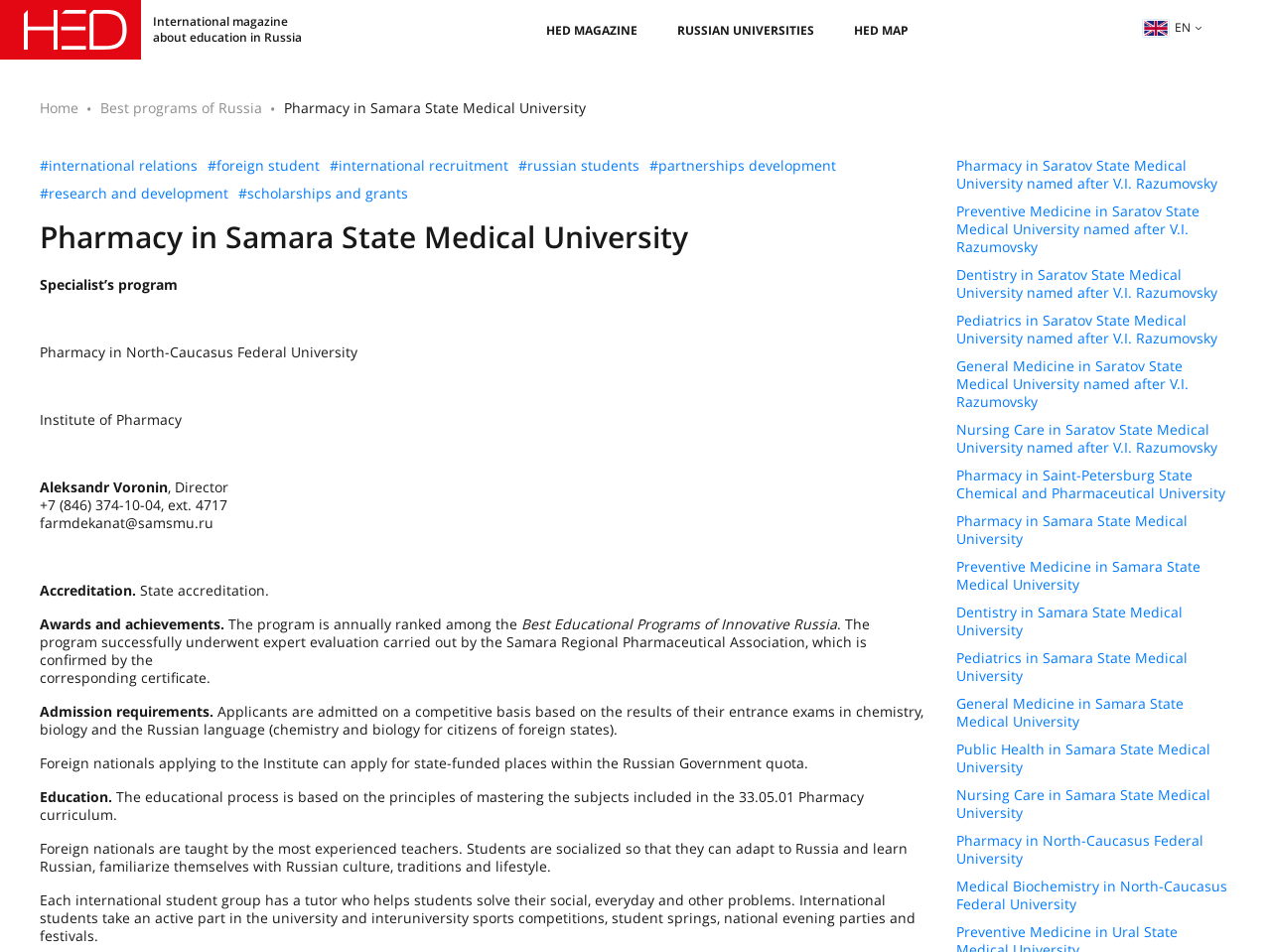Please predict the bounding box coordinates of the element's region where a click is necessary to complete the following instruction: "Click the 'EN' button to switch language". The coordinates should be represented by four float numbers between 0 and 1, i.e., [left, top, right, bottom].

[0.895, 0.02, 0.95, 0.039]